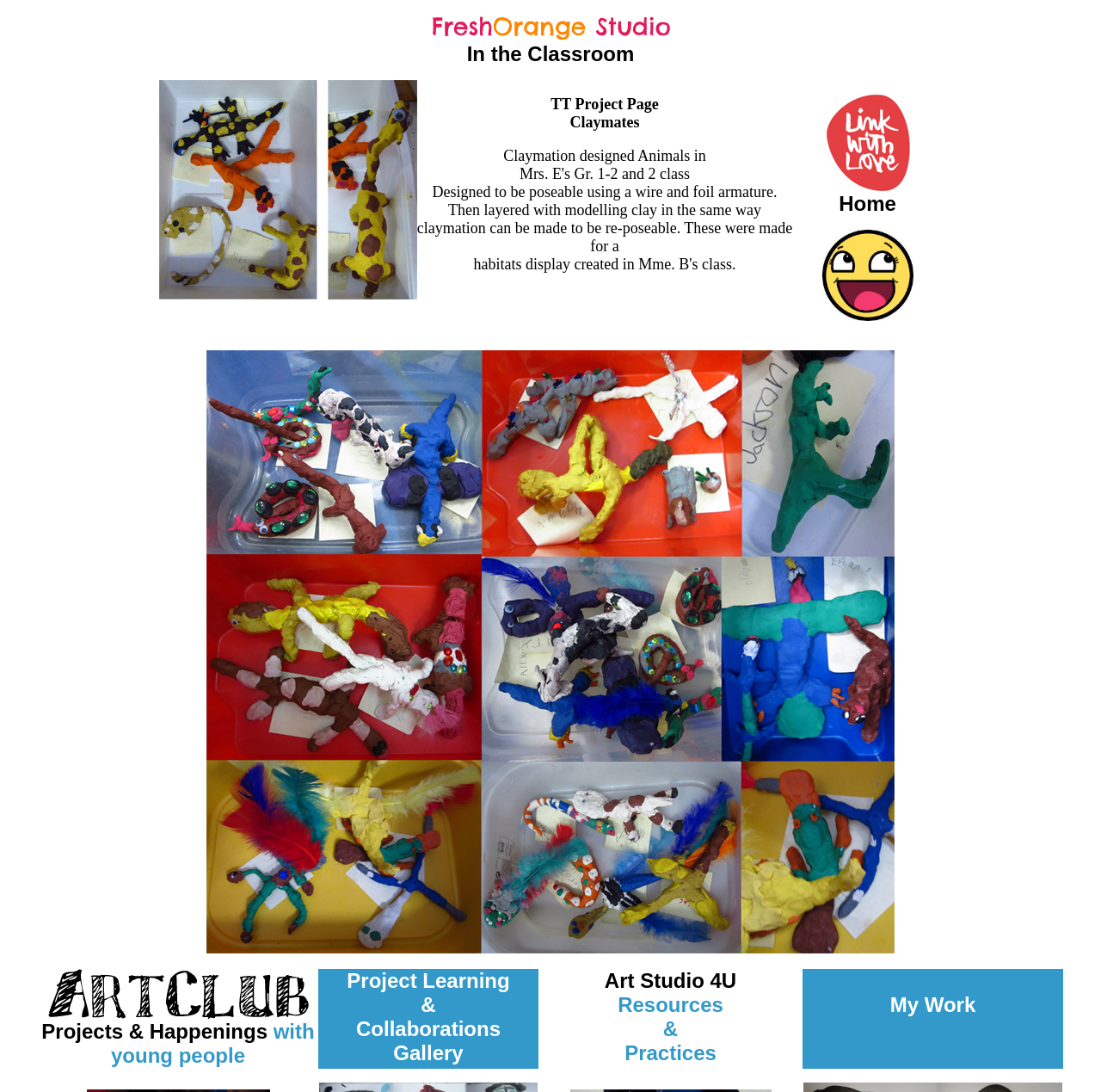Answer the following inquiry with a single word or phrase:
What is the last item in the bottom row of grid cells?

My Work